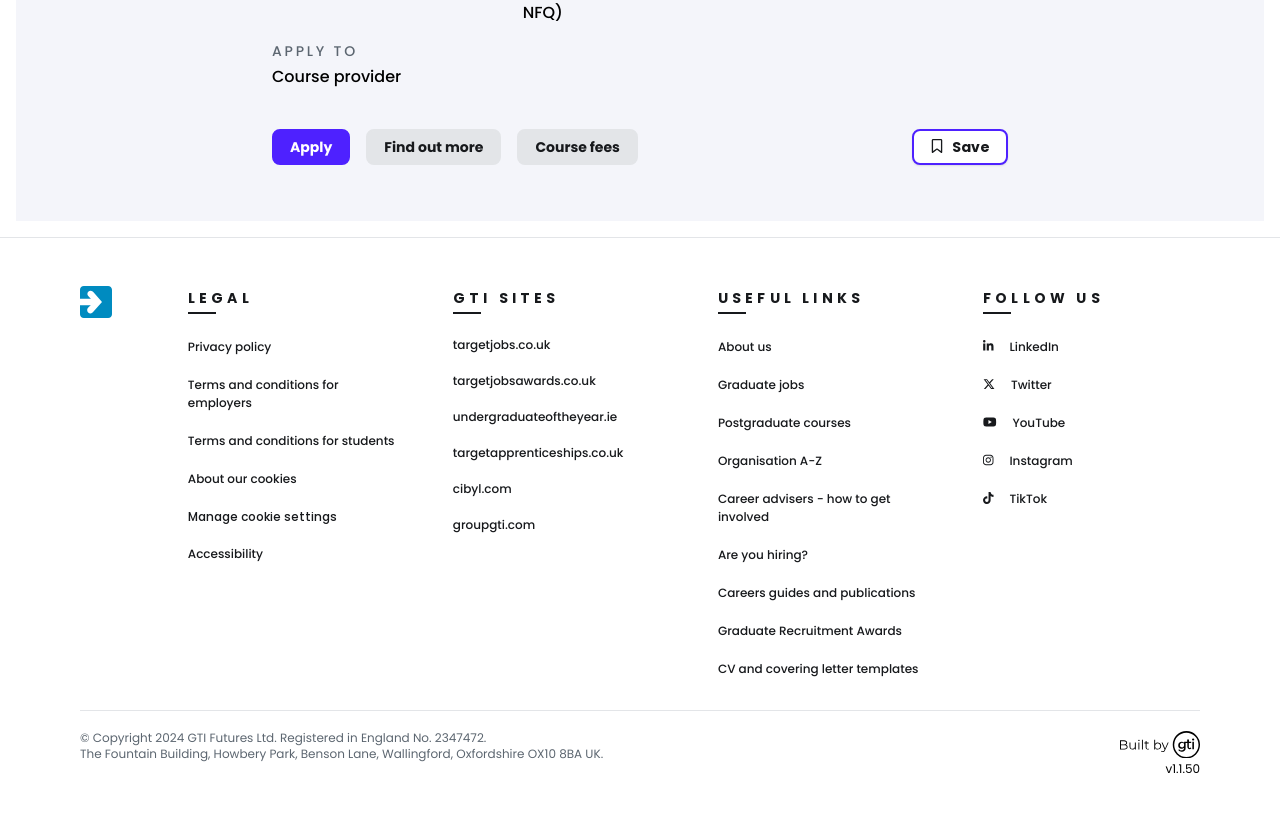What is the course provider?
Refer to the screenshot and answer in one word or phrase.

Not specified